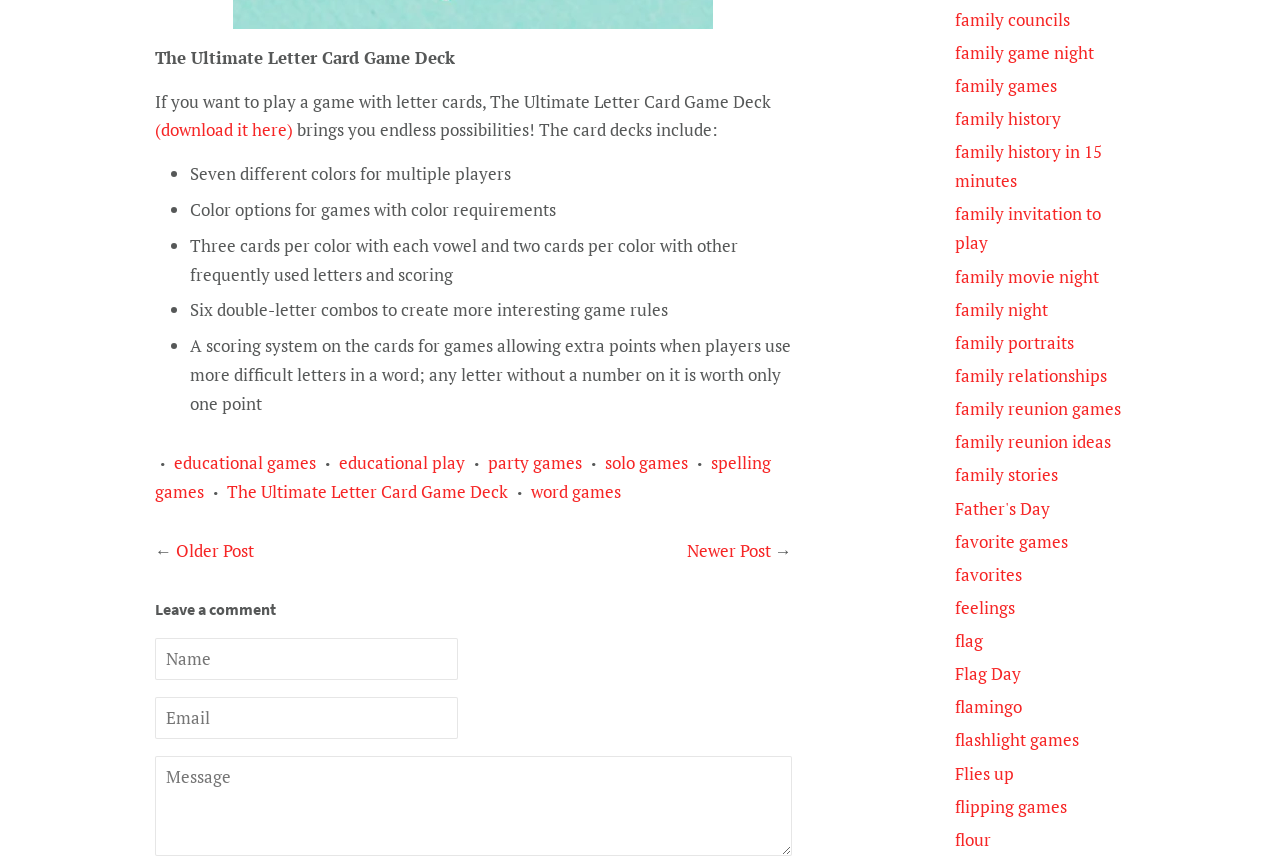Given the element description "family game night", identify the bounding box of the corresponding UI element.

[0.746, 0.047, 0.855, 0.074]